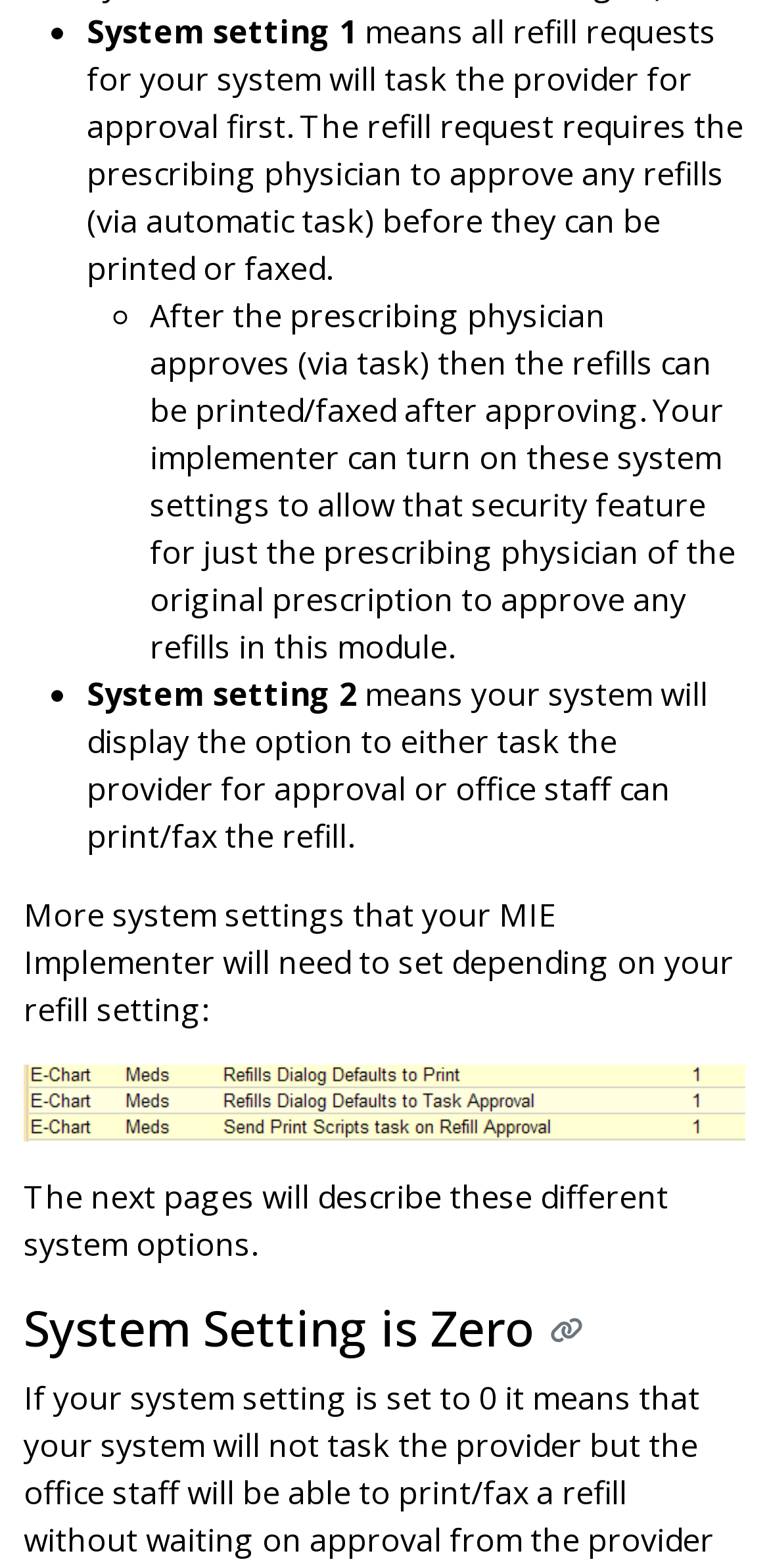What is the purpose of the next pages?
Look at the image and construct a detailed response to the question.

The text states 'The next pages will describe these different system options.' This suggests that the purpose of the next pages is to provide more information and details about the various system options available.